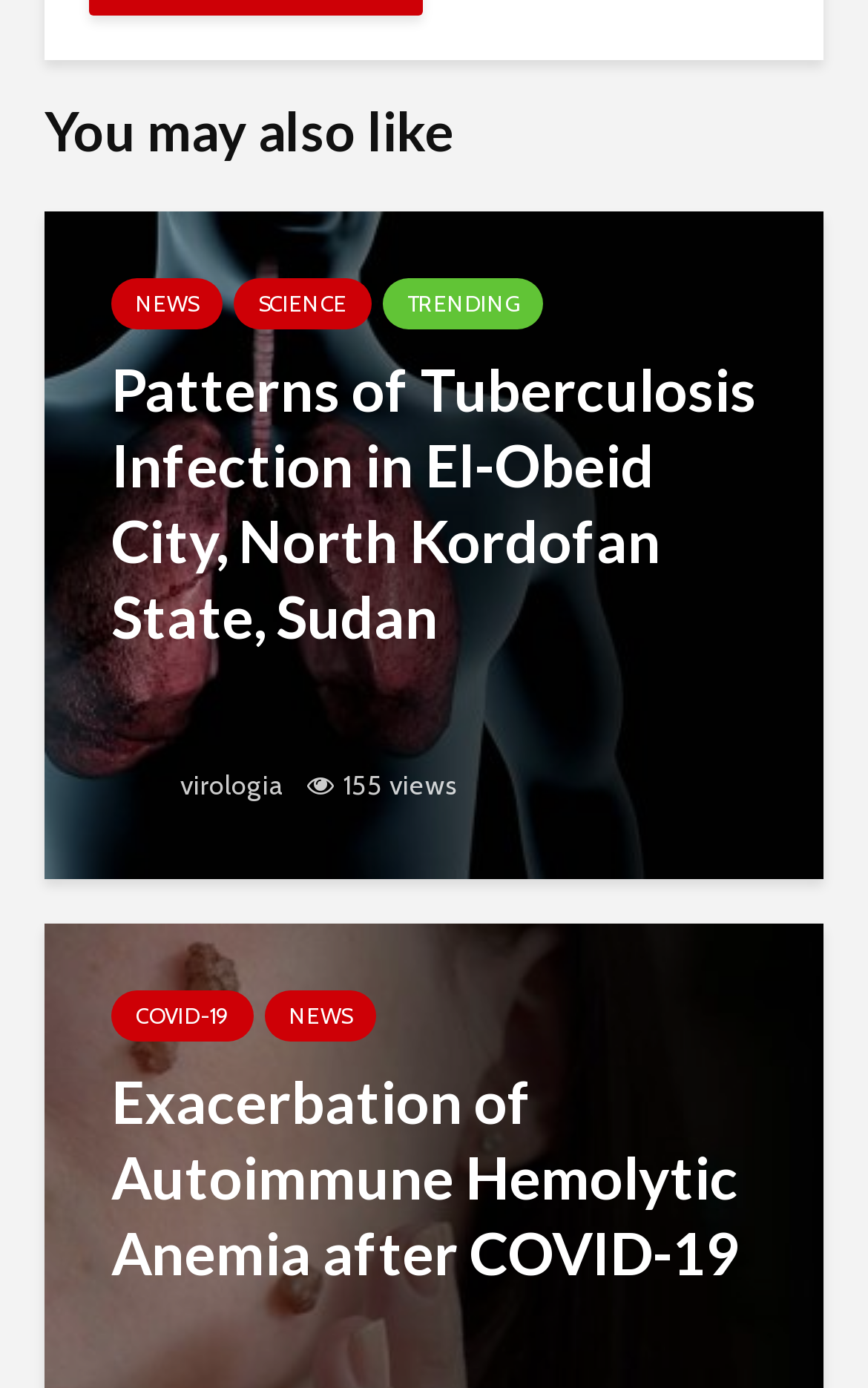Please respond in a single word or phrase: 
What is the section title above the articles?

You may also like